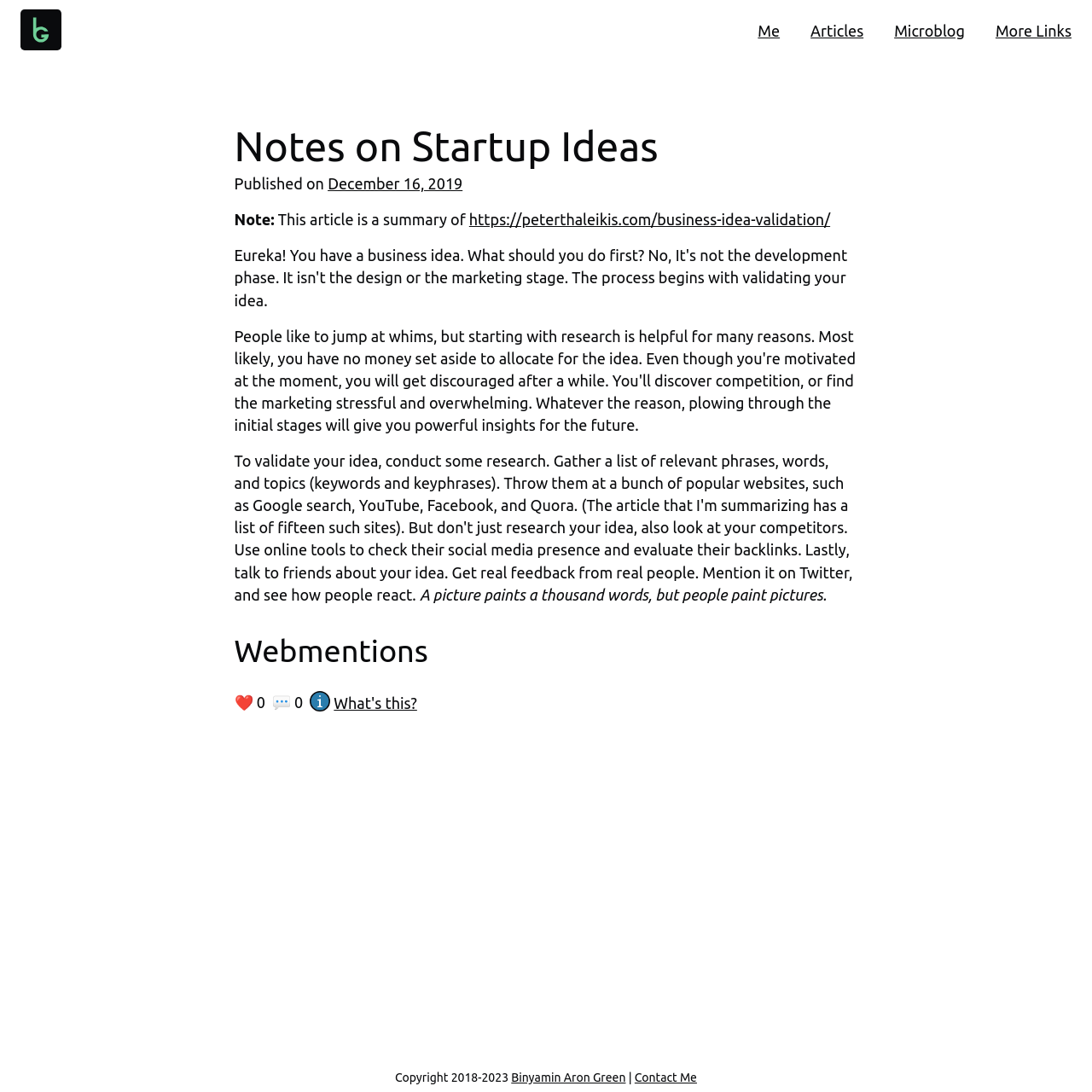Pinpoint the bounding box coordinates of the area that must be clicked to complete this instruction: "contact the author".

[0.581, 0.98, 0.638, 0.993]